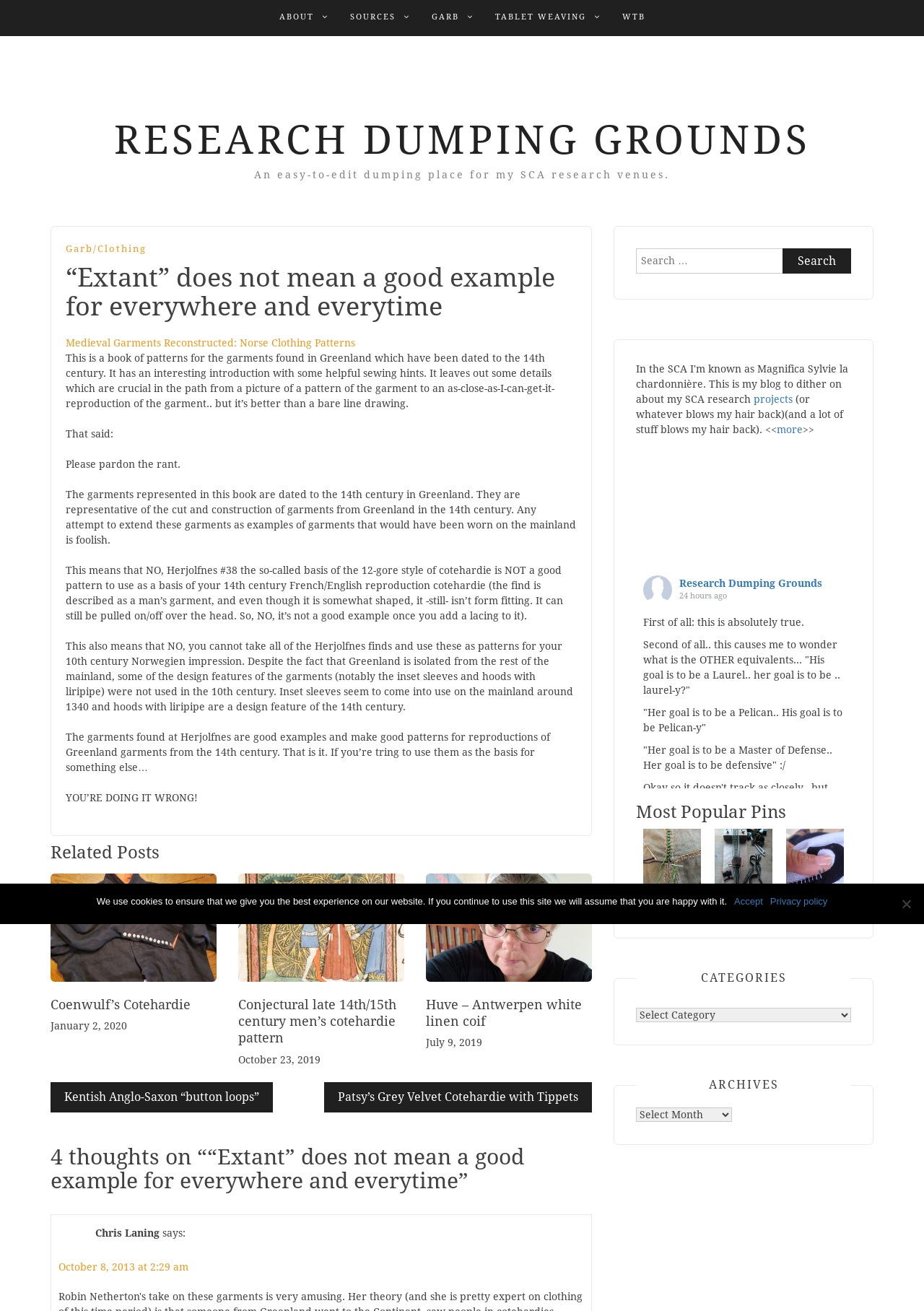What is the date of the related post 'Coenwulf’s Cotehardie'?
Give a single word or phrase as your answer by examining the image.

January 2, 2020